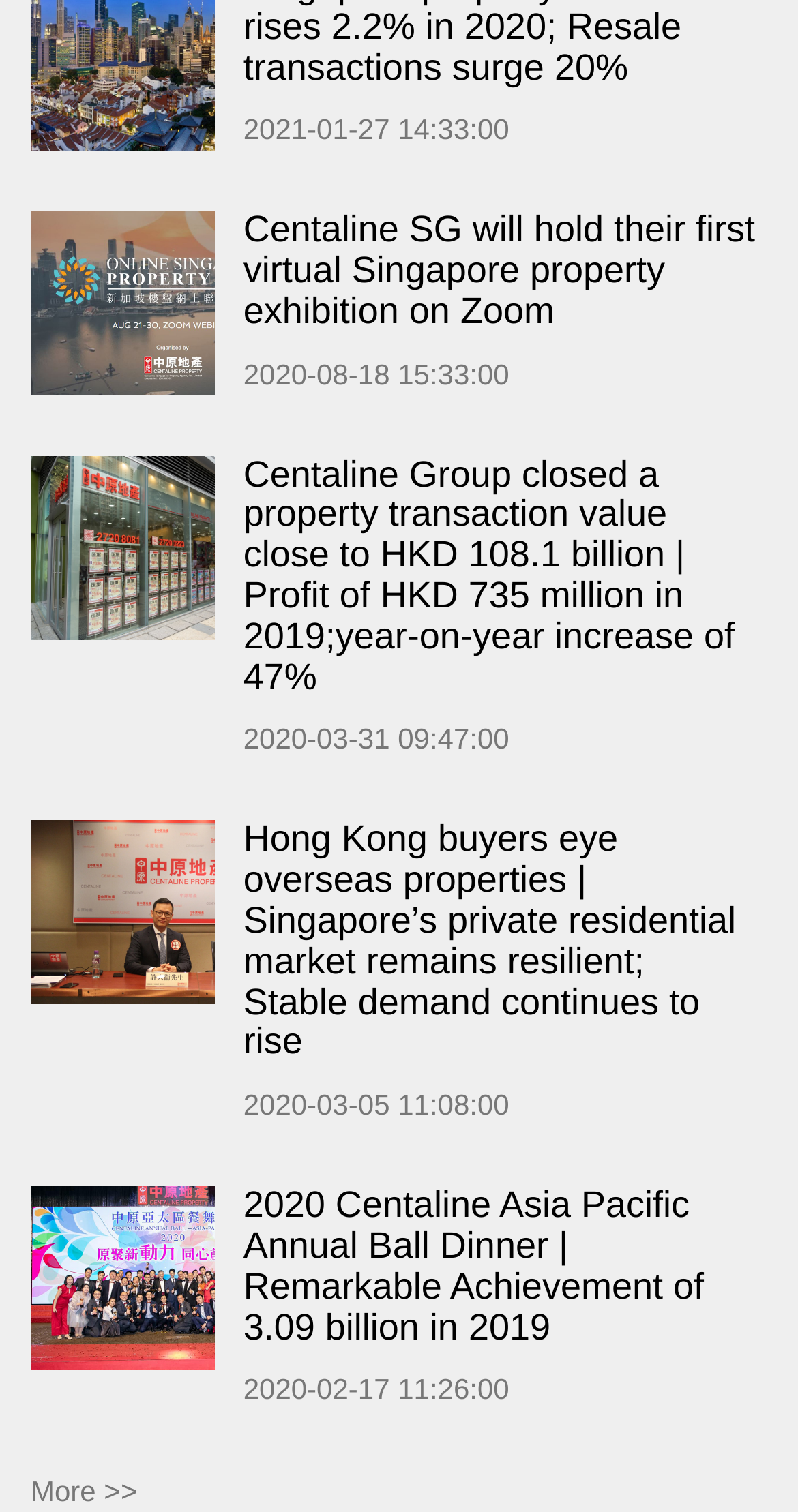Is there a 'More' button on the page?
Examine the screenshot and reply with a single word or phrase.

Yes